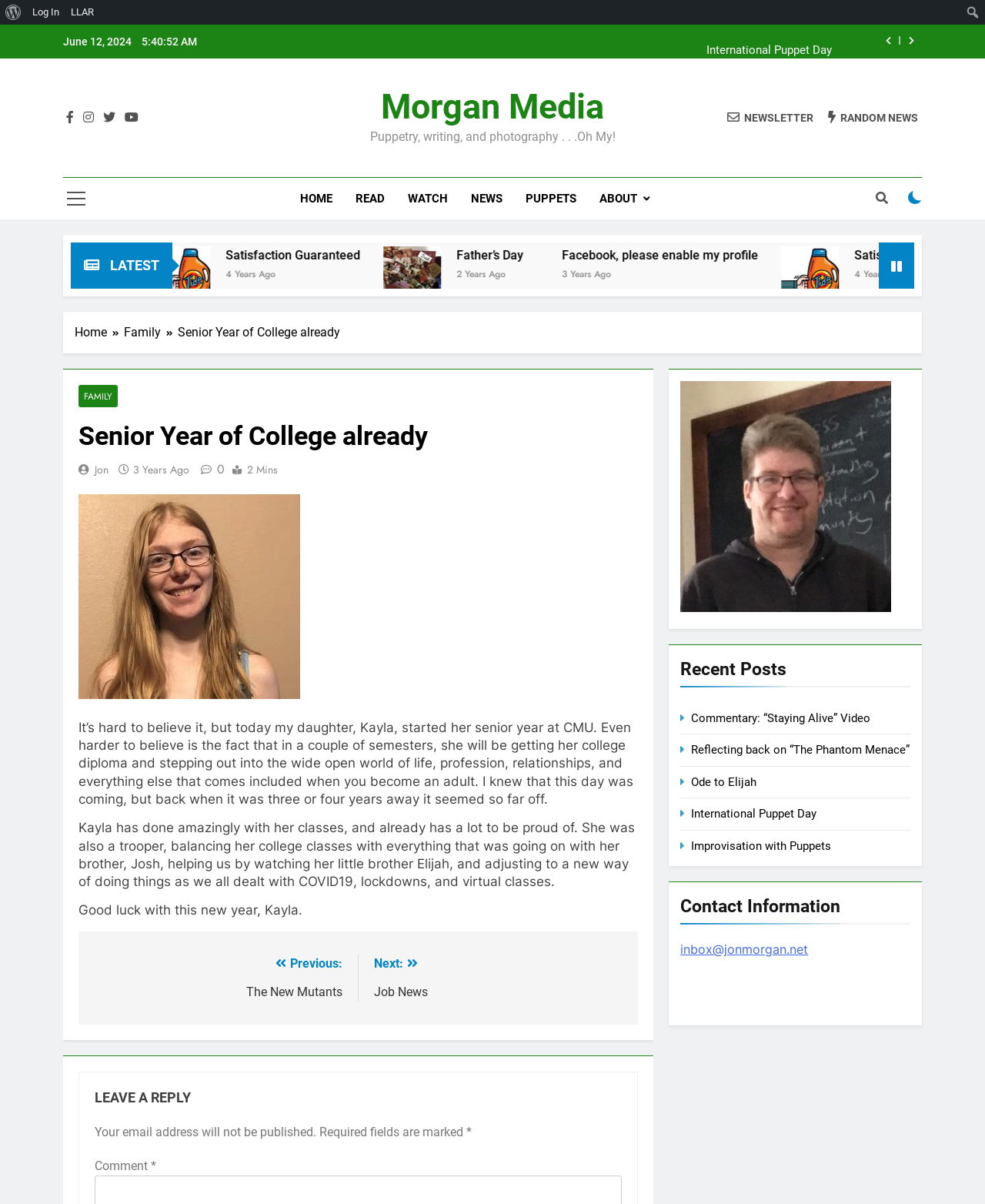Extract the heading text from the webpage.

Senior Year of College already